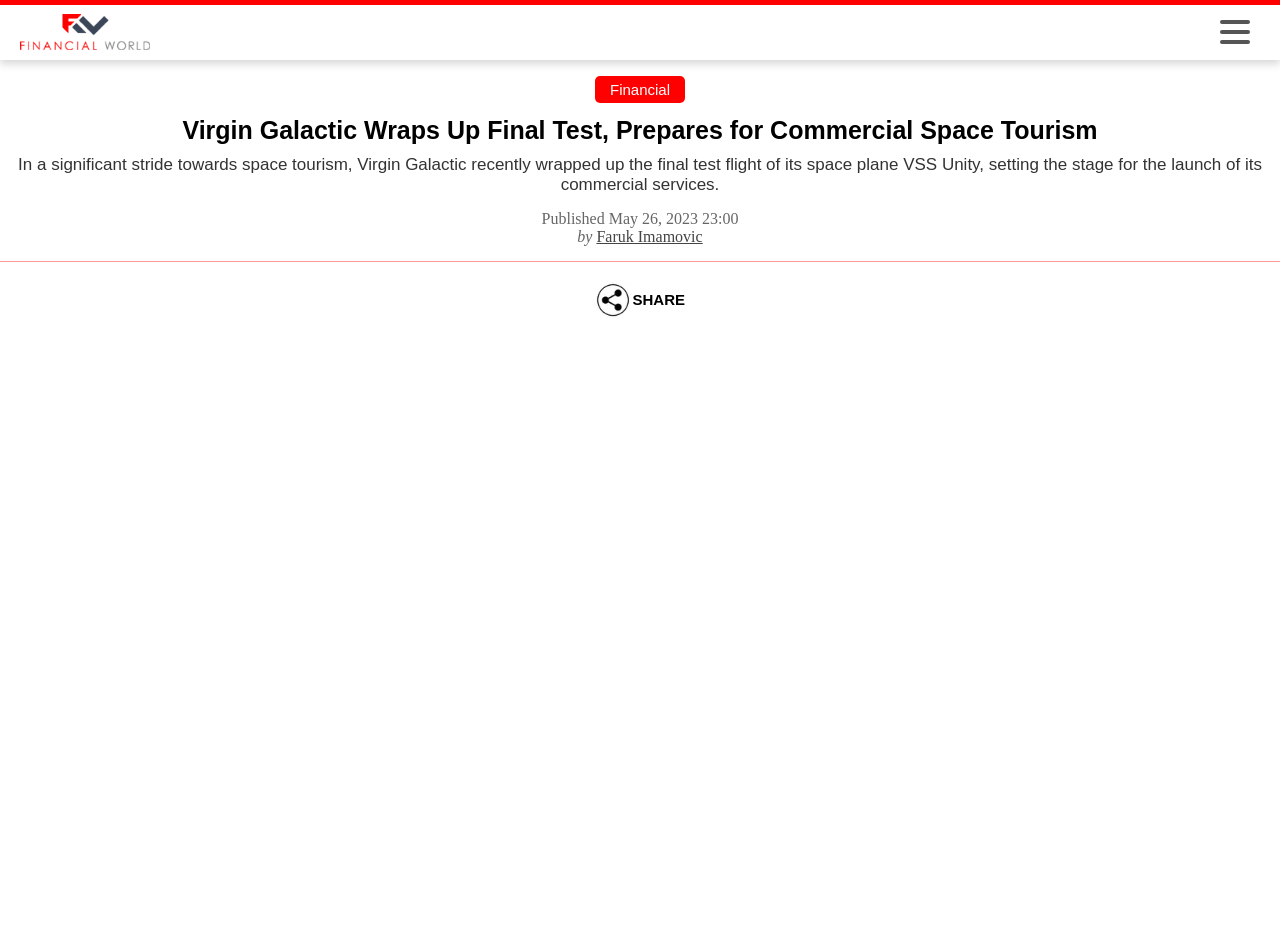Respond to the question below with a concise word or phrase:
What is the logo on the top left corner?

Financial World